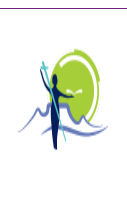Elaborate on all the key elements and details present in the image.

The image features an abstract design that includes a stylized figure representing a person with one arm raised, symbolizing empowerment or progress. This figure is depicted in a deep blue color, set against a vibrant green background that resembles a soft, circular gradient. Surrounding the central figure are light, flowing lines and shapes, evoking natural elements such as hills or waves, emphasizing a connection to nature and movement. The composition suggests themes of growth, vitality, and a dynamic spirit, resonating with concepts of leadership, community, and positive change.